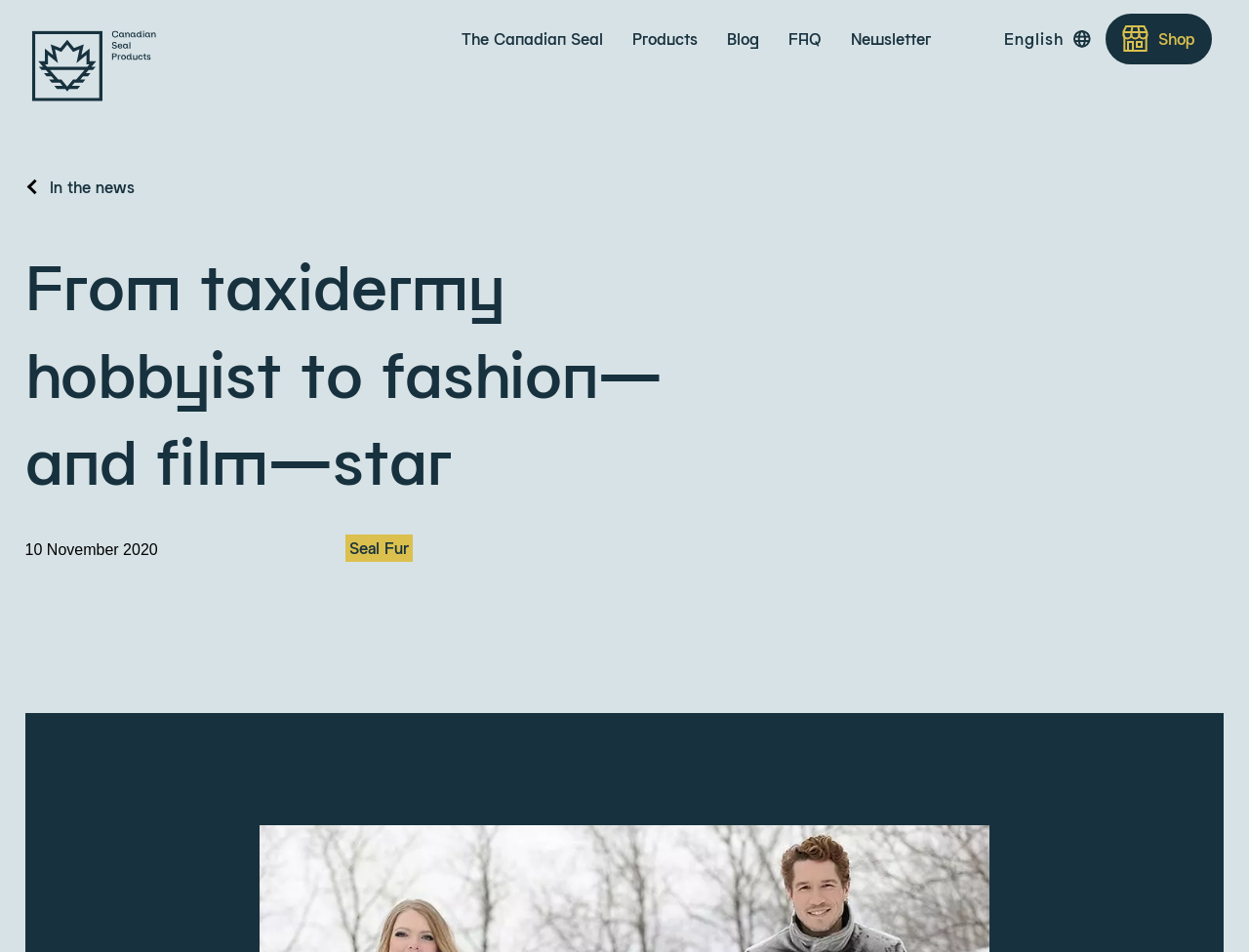Give an in-depth explanation of the webpage layout and content.

The webpage is about Bilodeau Canada, a company driven by principles of sustainability and conservation, with a touch of Hollywood magic, and run by nature and fur lovers. 

At the top of the page, there are five links in a row, including "The Canadian Seal", "Products", "Blog", "FAQ", and "Newsletter". To the right of these links, there is a list item with language options, including English, Français, 简体中文, and 한국어. 

On the top right corner, there is a shop icon with a link to the shop page. Below the language options, there is a large heading that reads "From taxidermy hobbyist to fashion—and film—star". 

On the left side of the page, there is a section with a link to "In the news" and an image. Below this section, there is a heading with the same text as the page title, "From taxidermy hobbyist to fashion—and film—star". 

Under the heading, there is a date "10 November 2020" and a link to "Seal Fur".